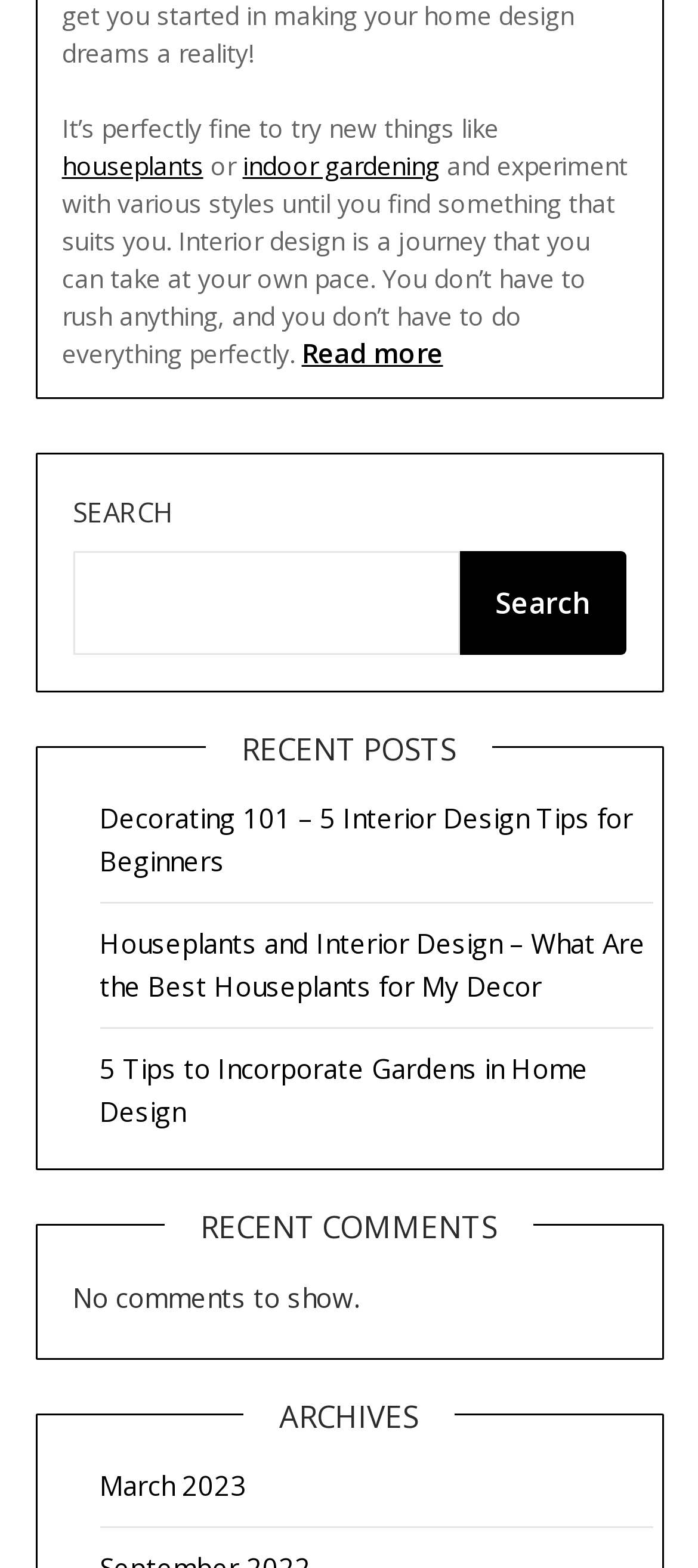Determine the bounding box coordinates of the area to click in order to meet this instruction: "search for something".

[0.104, 0.351, 0.658, 0.418]